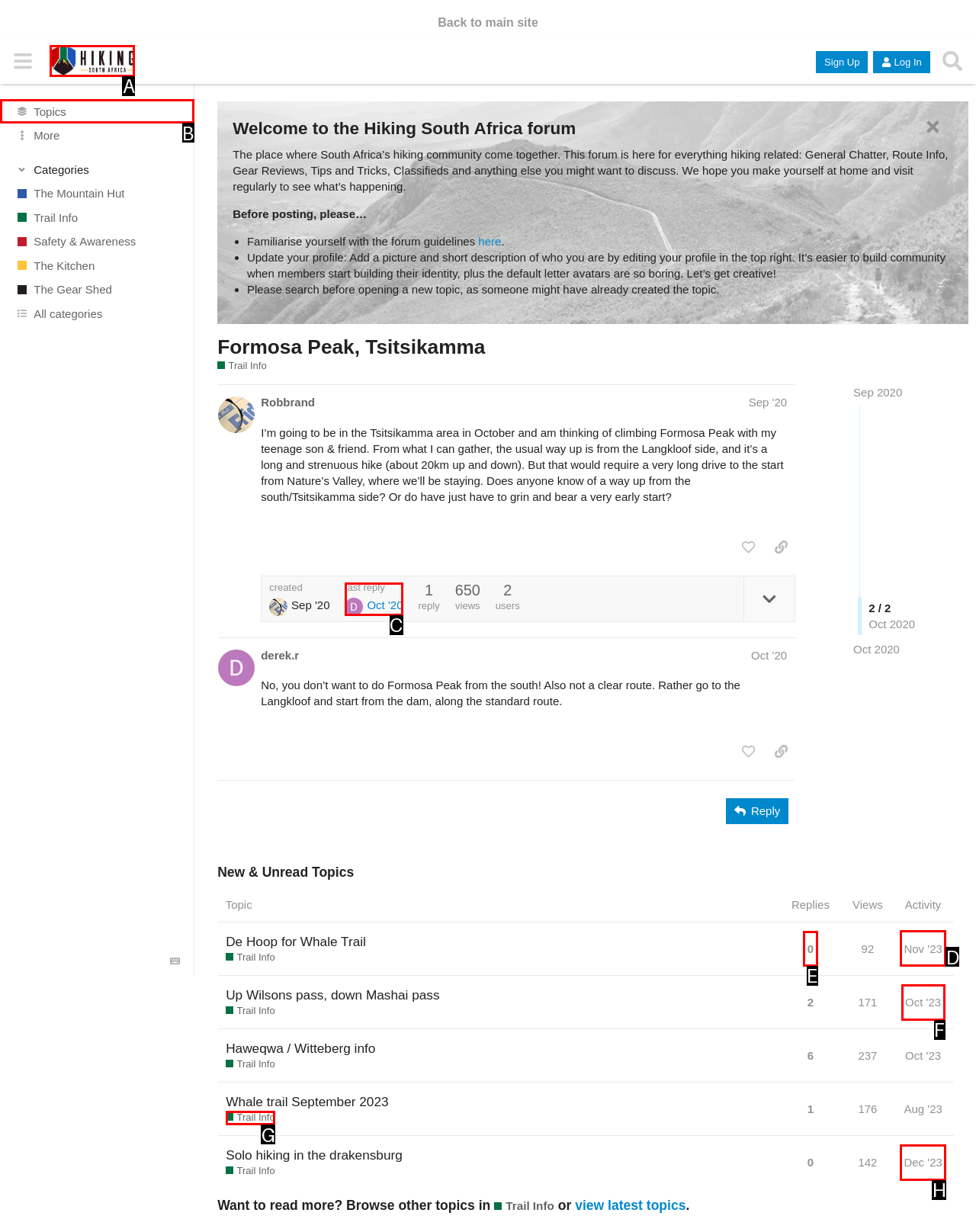Identify the correct lettered option to click in order to perform this task: Go to the 'The Hiking South Africa Forum' homepage. Respond with the letter.

A